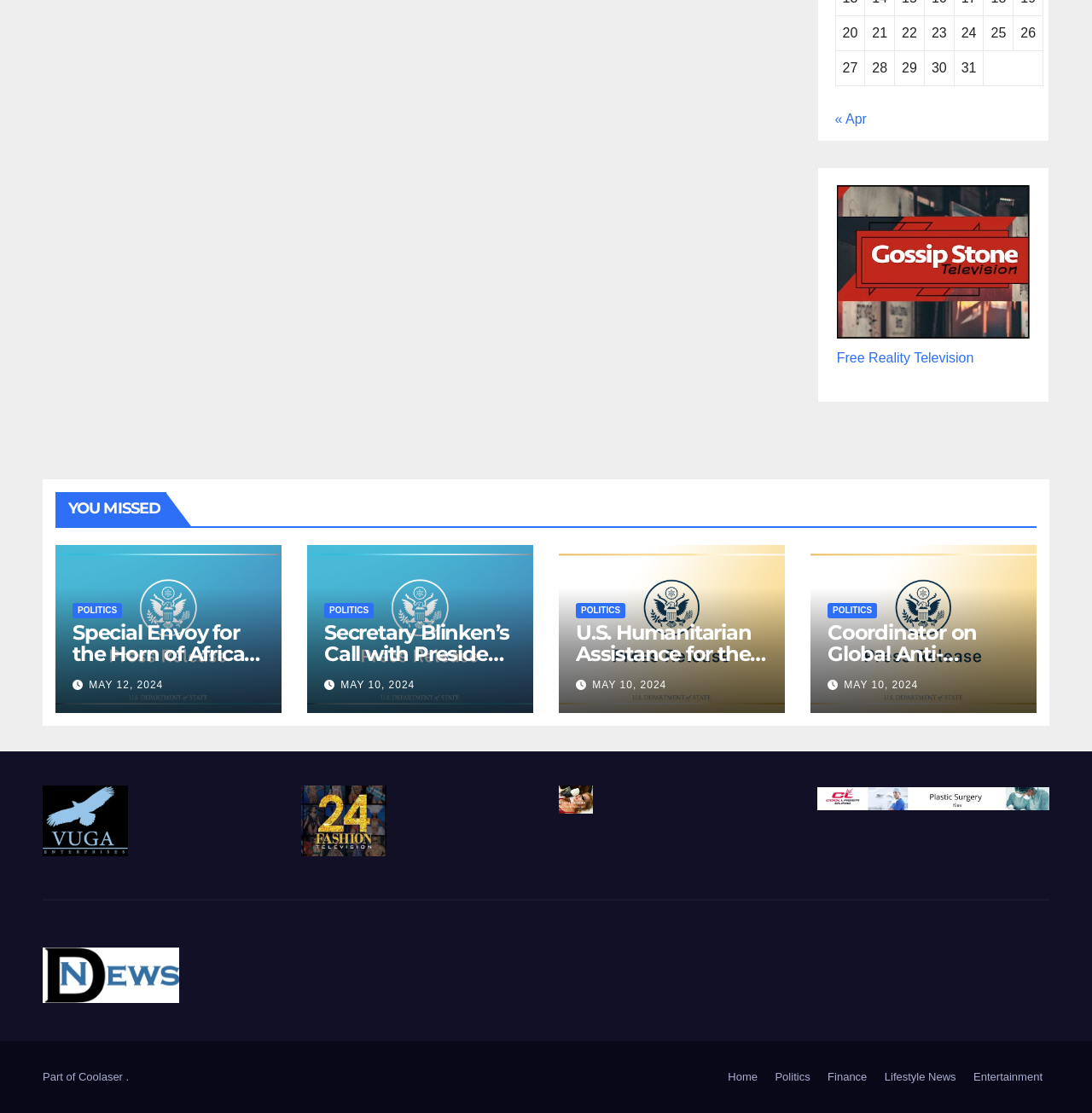Point out the bounding box coordinates of the section to click in order to follow this instruction: "Click on 'Previous and next months'".

[0.764, 0.096, 0.945, 0.119]